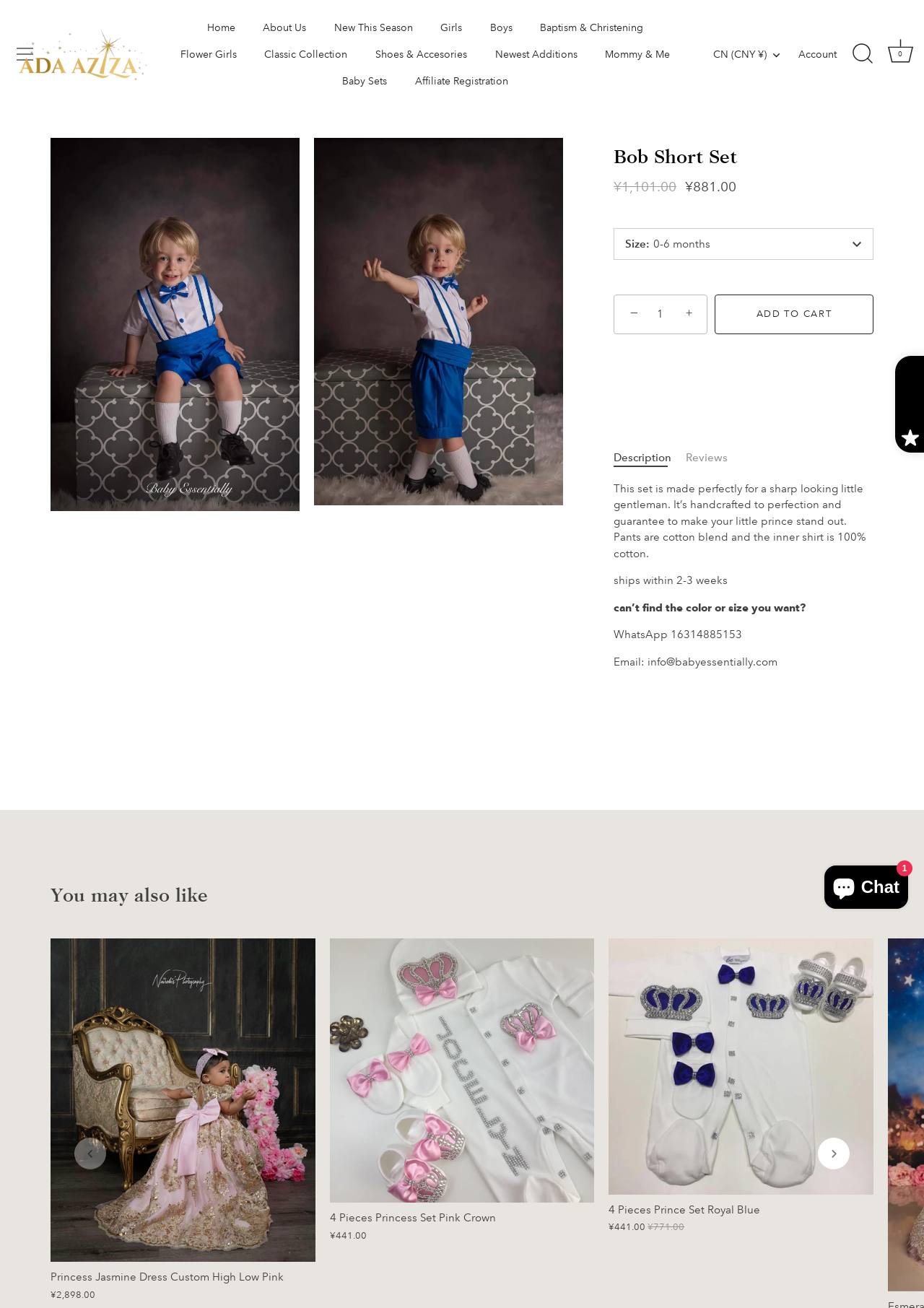Generate a thorough caption detailing the webpage content.

This webpage appears to be an online store selling baby clothing, specifically a product page for a toddler boy's formal party tuxedo wear. 

At the top of the page, there is a navigation menu with links to various sections of the website, including "Home", "About Us", "New This Season", and more. 

Below the navigation menu, there is a currency selection dropdown menu and links to "Account", "Search", and "Cart". 

The main content of the page is dedicated to the product, featuring two large images of the tuxedo wear. The product name, "Bob Short Set", is displayed prominently, along with its prices, ¥1,101.00 and ¥881.00. 

There is a size selection combobox and a quantity input field, allowing customers to customize their order. A "ADD TO CART" button is located nearby. 

Below the product information, there are two tab lists. The first tab list has two tabs, "Description" and "Reviews", which likely contain more information about the product and customer reviews, respectively. The second tab list appears to contain a product description, but the text is not summarized here.

Further down the page, there is a section titled "You may also like", which displays three other products, each with an image, name, and price. These products are Princess Jasmine Dress Custom High Low Pink, 4 Pieces Princess Set Pink Crown, and 4 Pieces Prince Set Royal Blue.

At the bottom of the page, there are buttons to navigate through product images, a chat window for Shopify online store support, and a button to view Growave reviews.